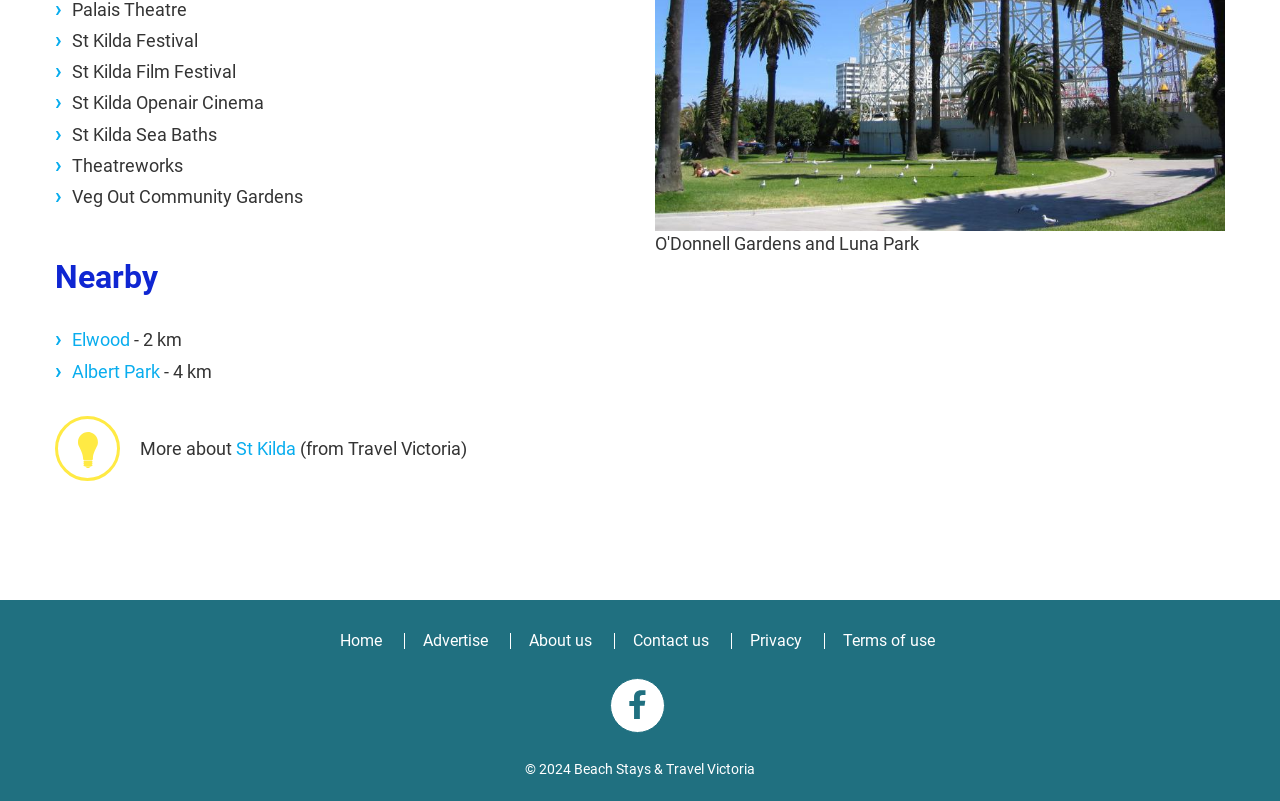Locate the UI element described by Contact us and provide its bounding box coordinates. Use the format (top-left x, top-left y, bottom-right x, bottom-right y) with all values as floating point numbers between 0 and 1.

[0.495, 0.788, 0.554, 0.812]